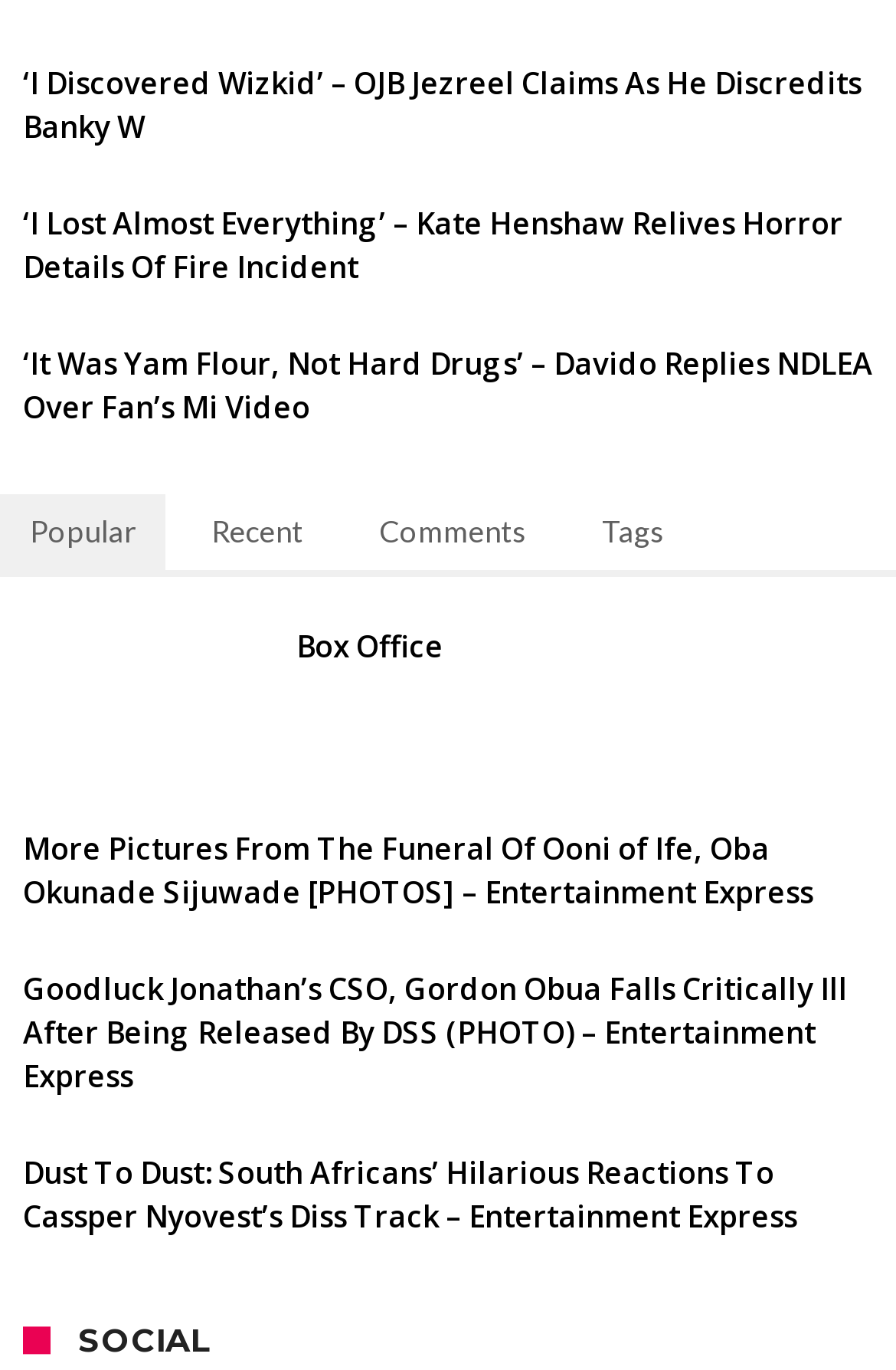Answer the question in one word or a short phrase:
How many news articles are displayed on this webpage?

5